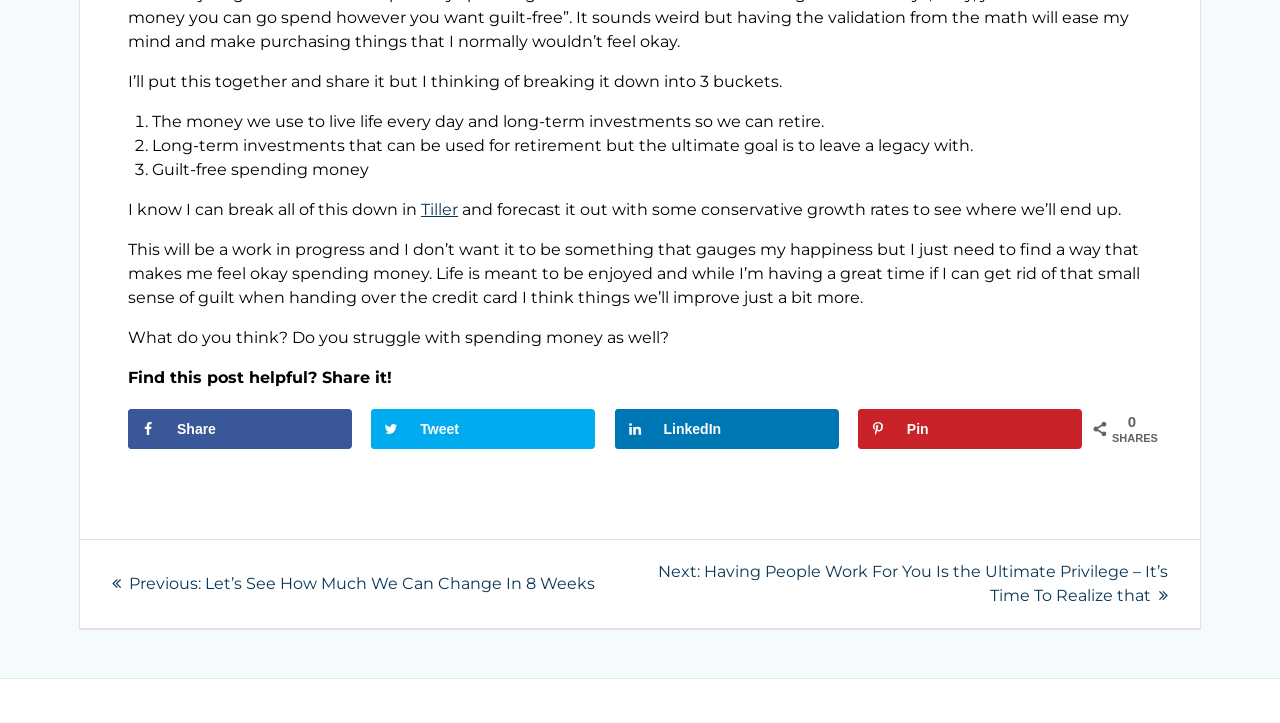What is the text of the last static text? Based on the screenshot, please respond with a single word or phrase.

Find this post helpful? Share it!